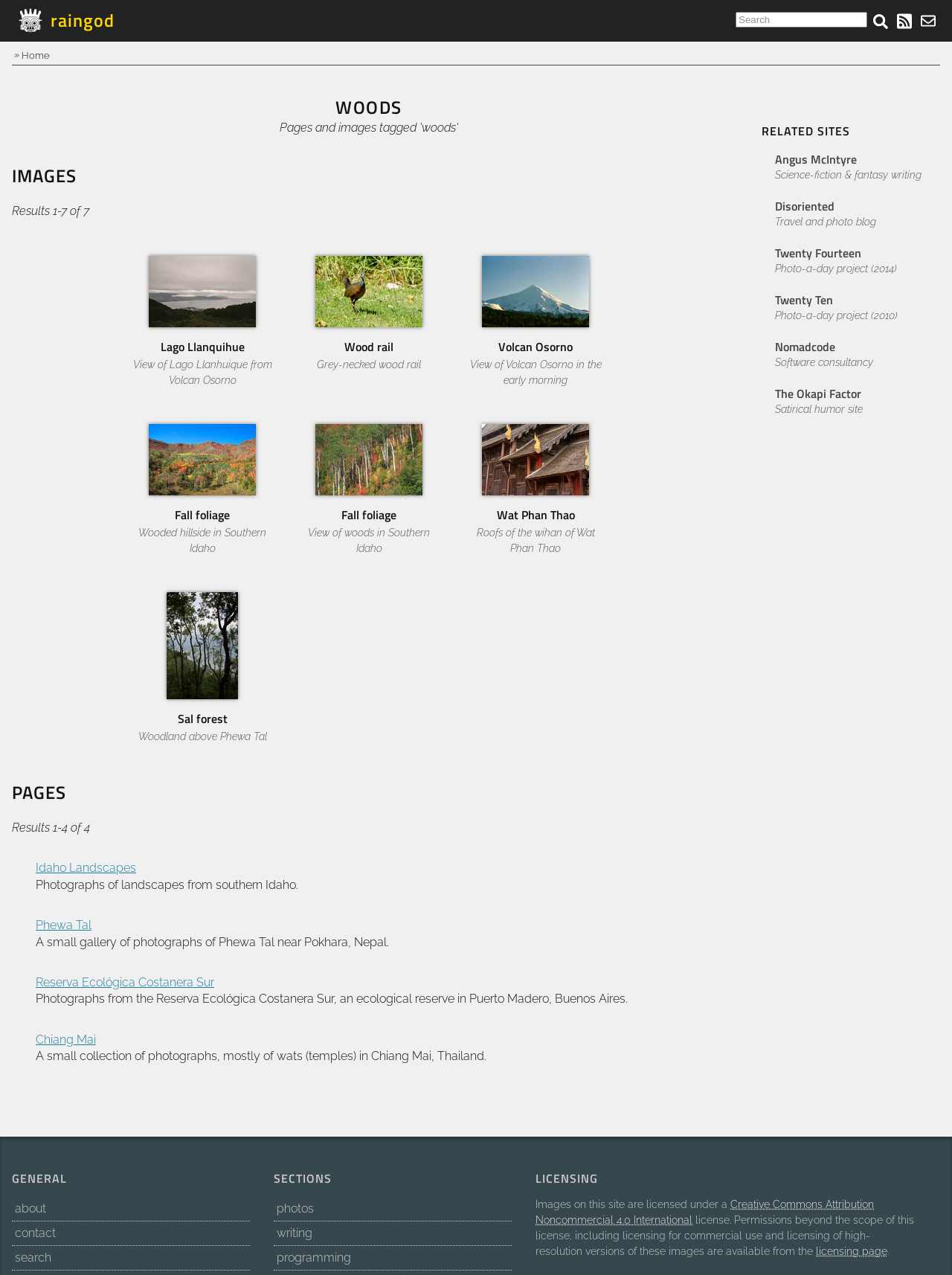What is the purpose of the 'Search' textbox?
From the image, respond using a single word or phrase.

To search the website